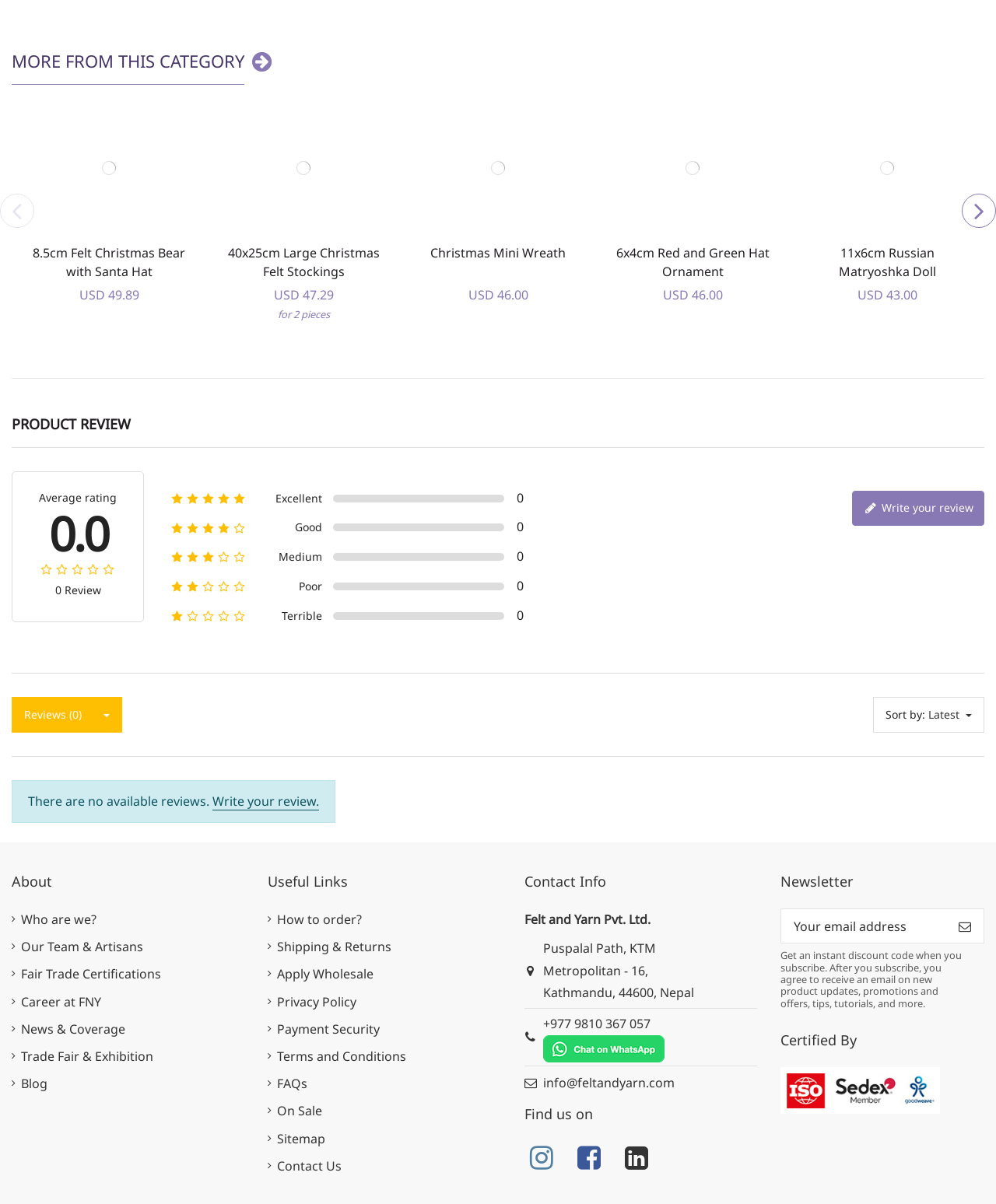What is the orientation of the separator?
Please give a detailed and elaborate answer to the question.

I found a separator element on the webpage, and its orientation is specified as 'horizontal'. This suggests that the separator is a horizontal line that separates different sections of the webpage.